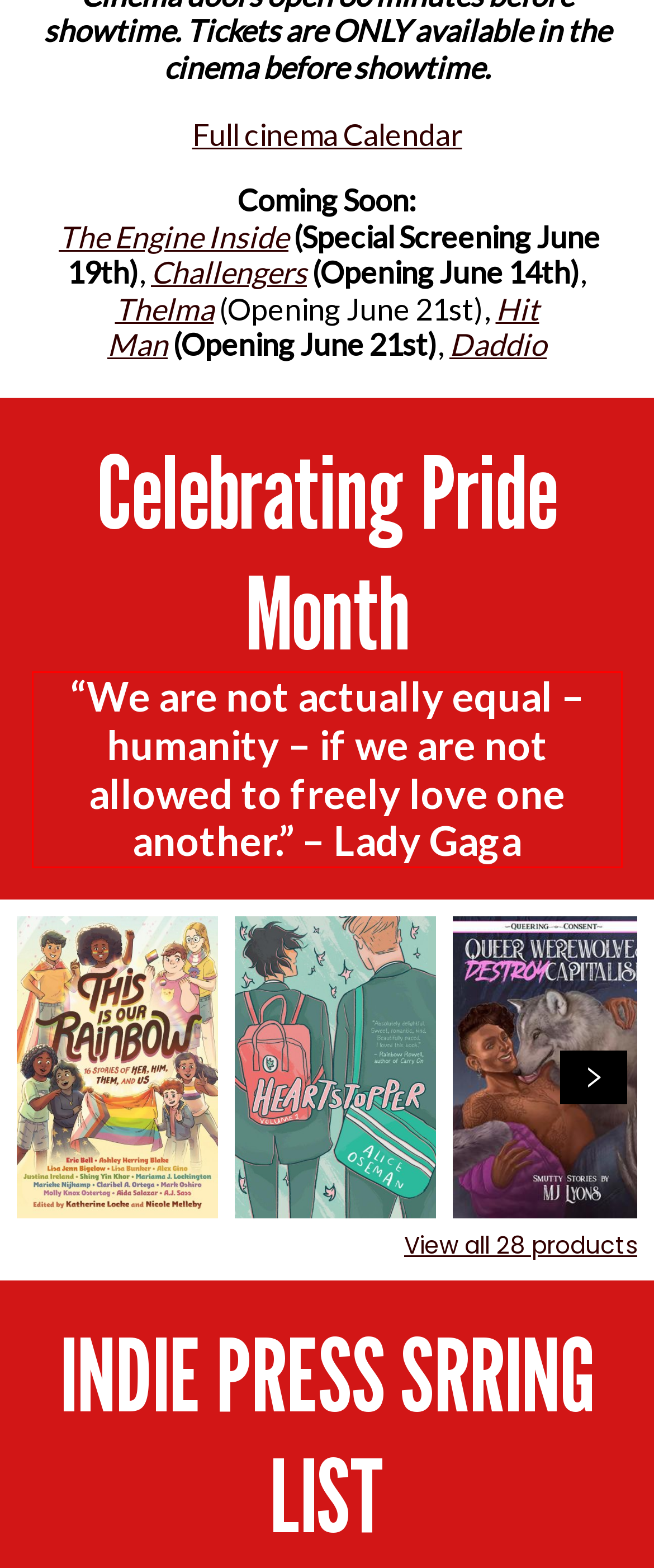Given a webpage screenshot, identify the text inside the red bounding box using OCR and extract it.

“We are not actually equal – humanity – if we are not allowed to freely love one another.” – Lady Gaga